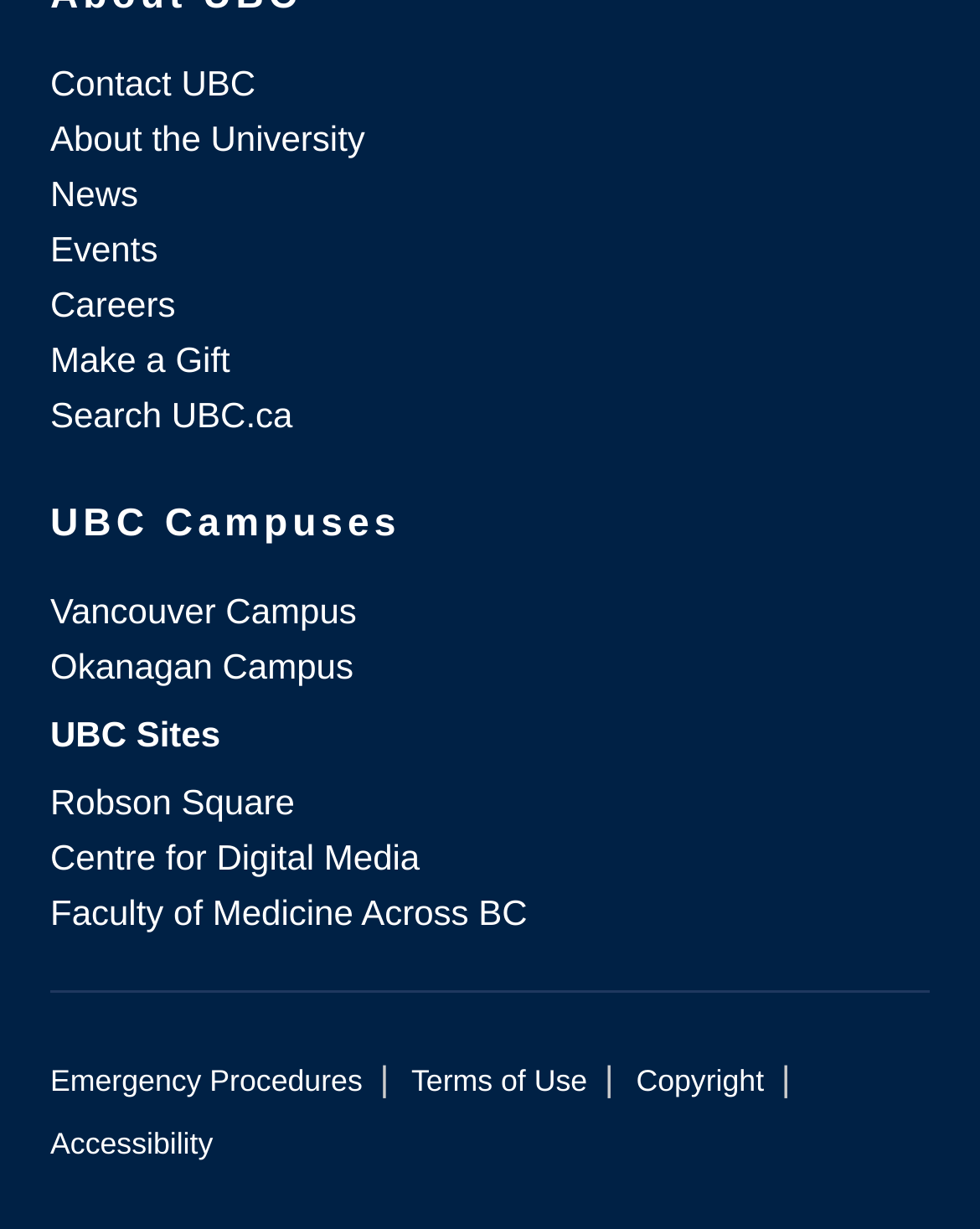What is the first link on the webpage?
Please use the image to provide a one-word or short phrase answer.

Contact UBC